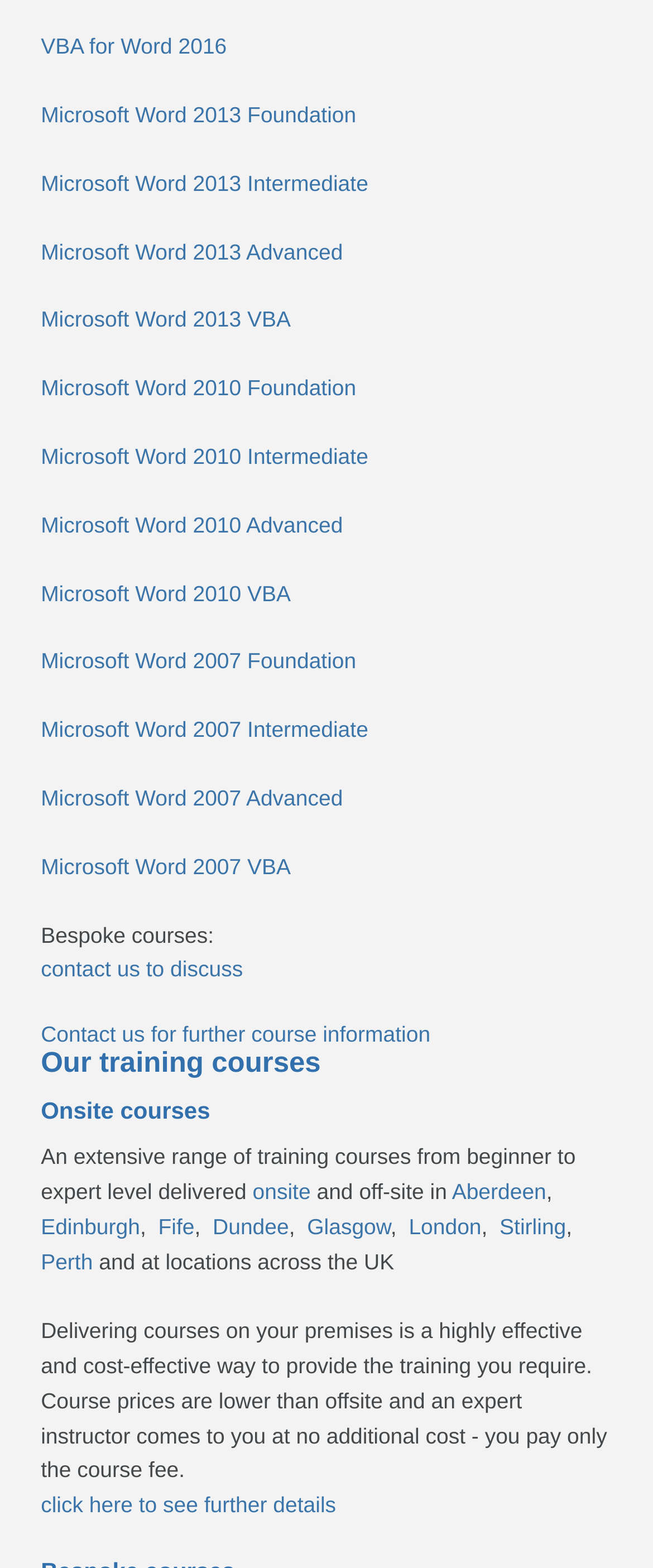Predict the bounding box coordinates of the UI element that matches this description: "London". The coordinates should be in the format [left, top, right, bottom] with each value between 0 and 1.

[0.626, 0.774, 0.737, 0.79]